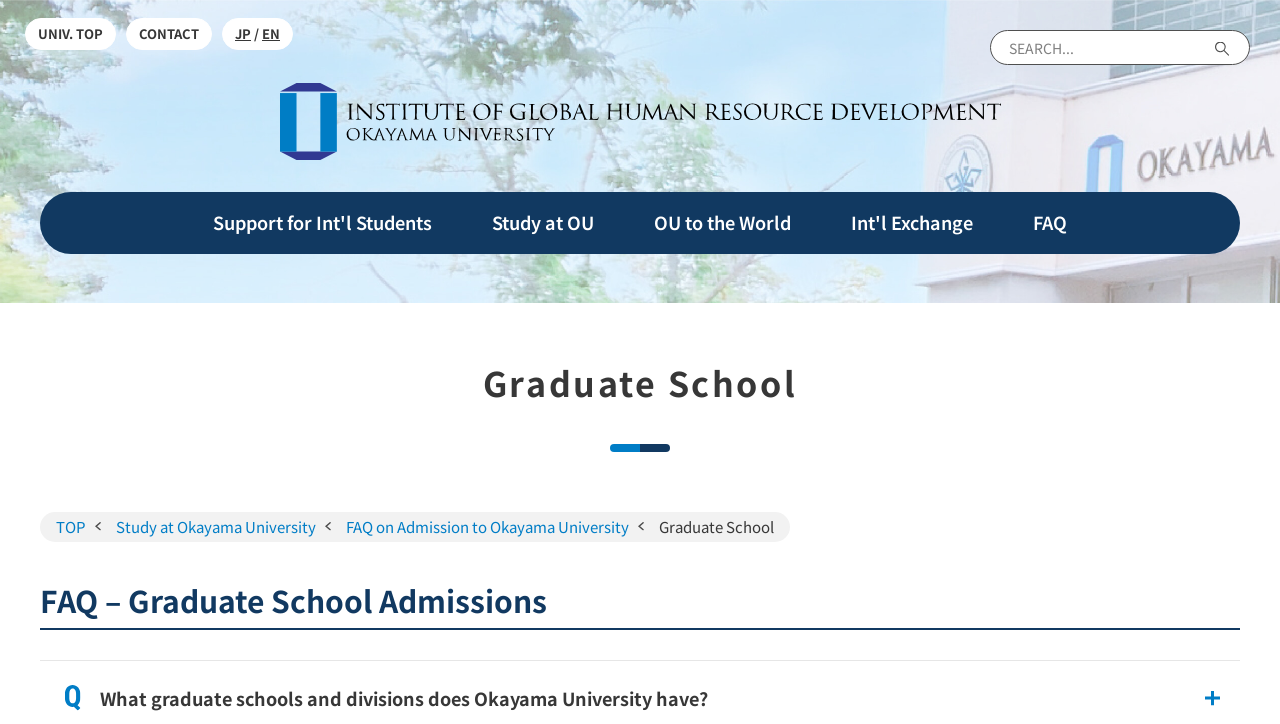Based on the image, provide a detailed and complete answer to the question: 
What are the languages available on the website?

I found the answer by looking at the link elements with the labels 'JP' and 'EN' which are likely to represent Japanese and English languages respectively. This suggests that the website is available in at least two languages.